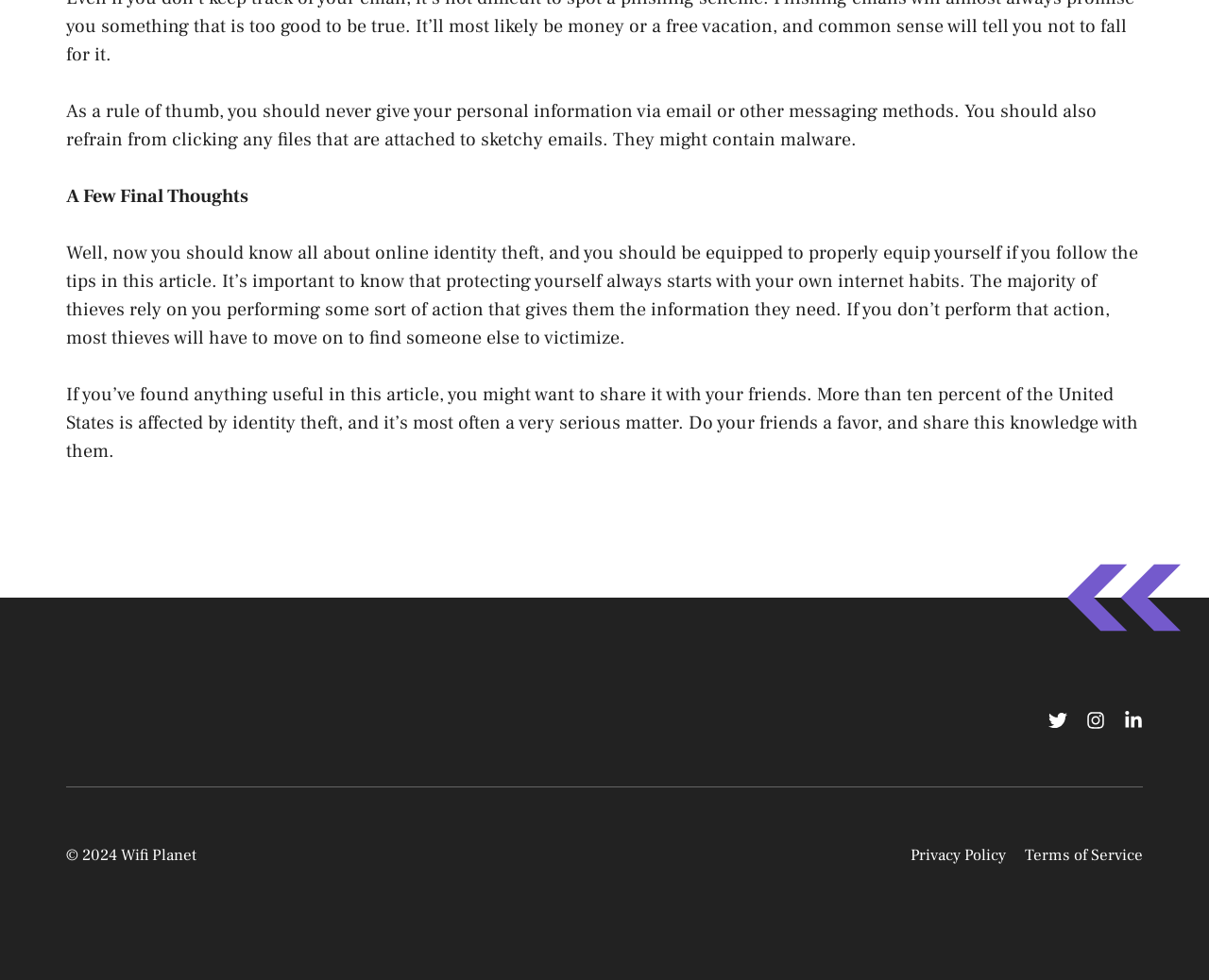Look at the image and answer the question in detail:
How many social media sharing links are provided?

There are three social media sharing links provided, which can be inferred from the link elements with bounding box coordinates [0.867, 0.725, 0.883, 0.744], [0.898, 0.725, 0.914, 0.744], and [0.93, 0.725, 0.945, 0.744]